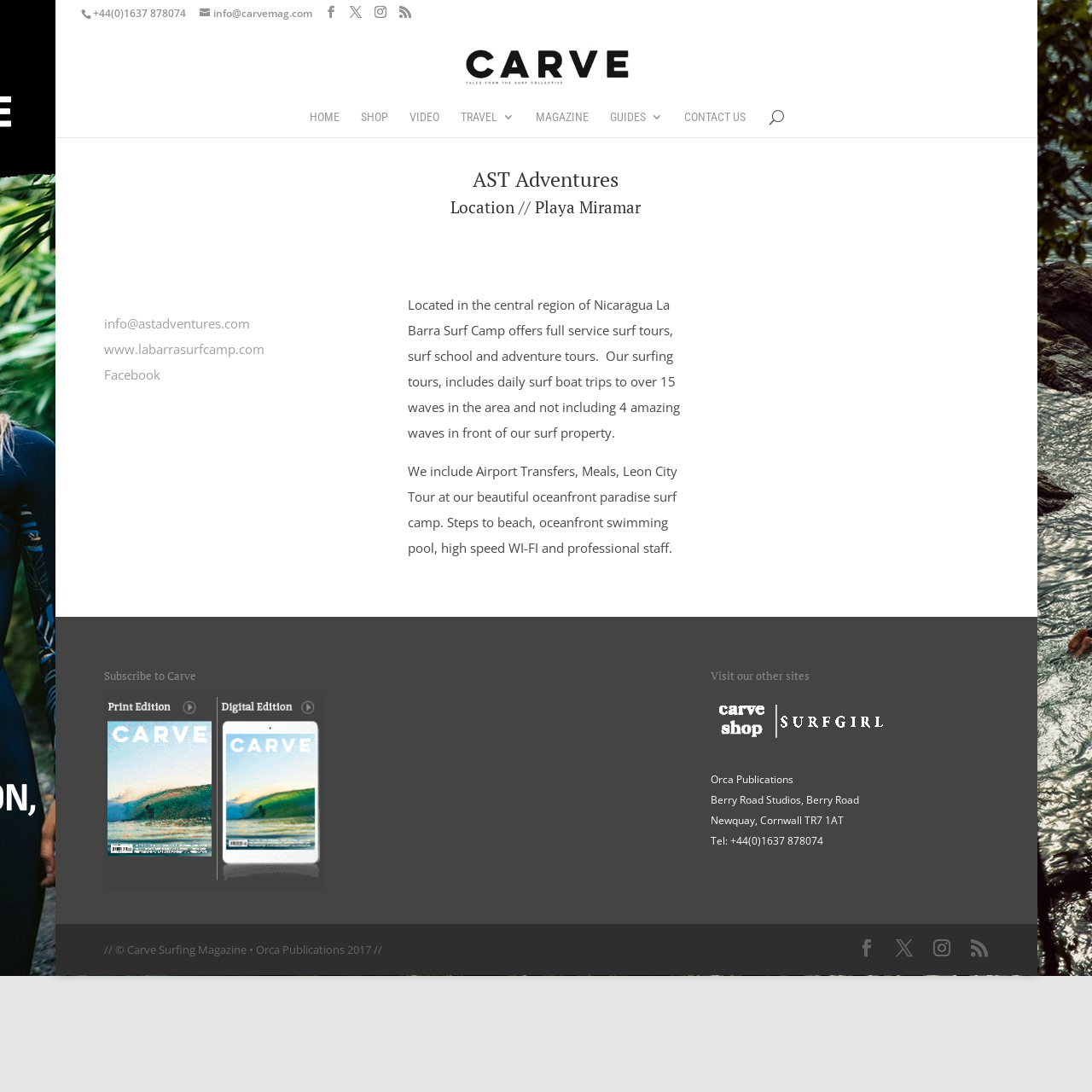What is the name of the surf camp mentioned?
Please provide a comprehensive and detailed answer to the question.

I read the text in the article section of the webpage, and I found the name of the surf camp mentioned as La Barra Surf Camp, which offers full service surf tours, surf school, and adventure tours.